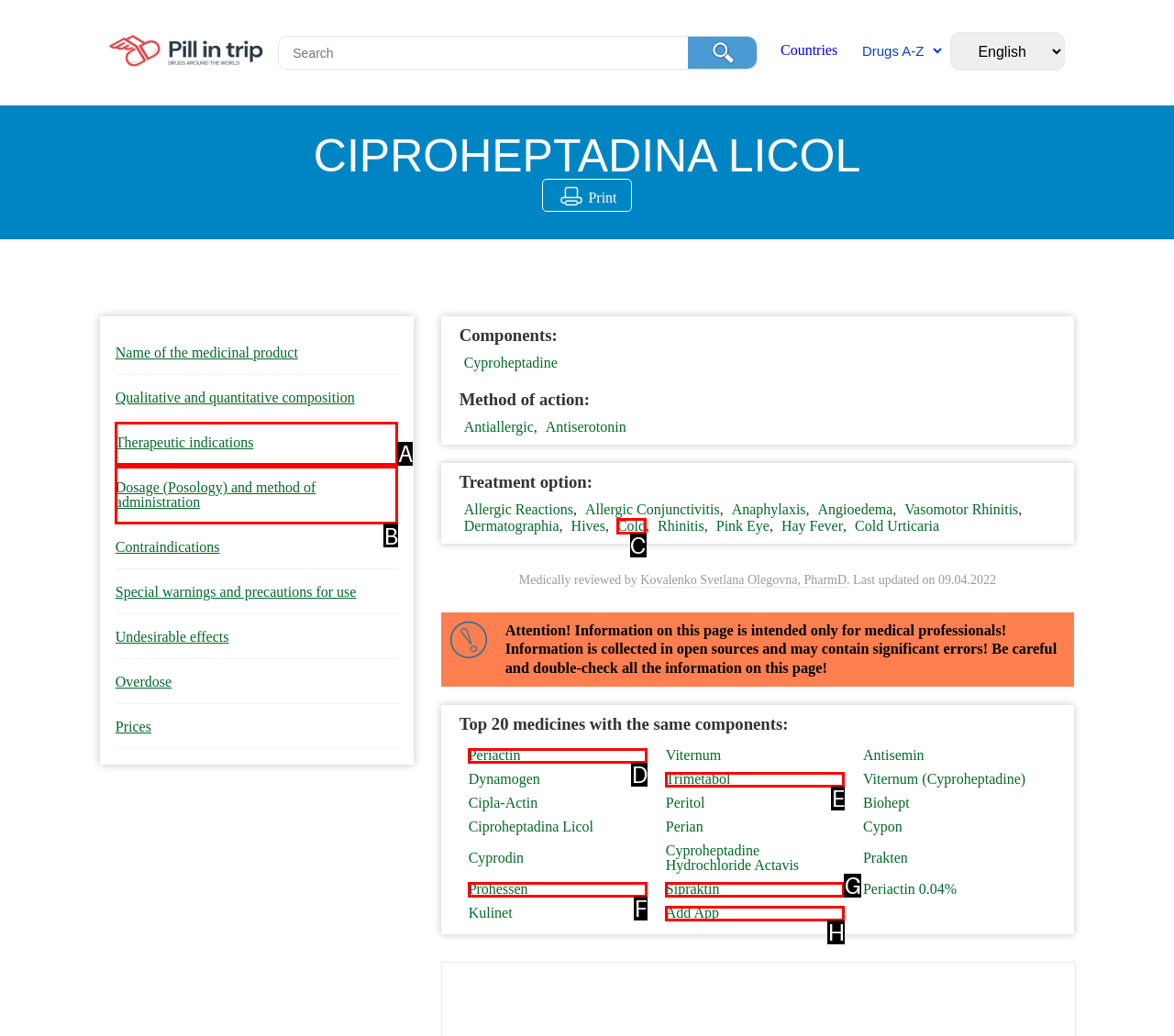Tell me which letter corresponds to the UI element that should be clicked to fulfill this instruction: View the dosage information
Answer using the letter of the chosen option directly.

B